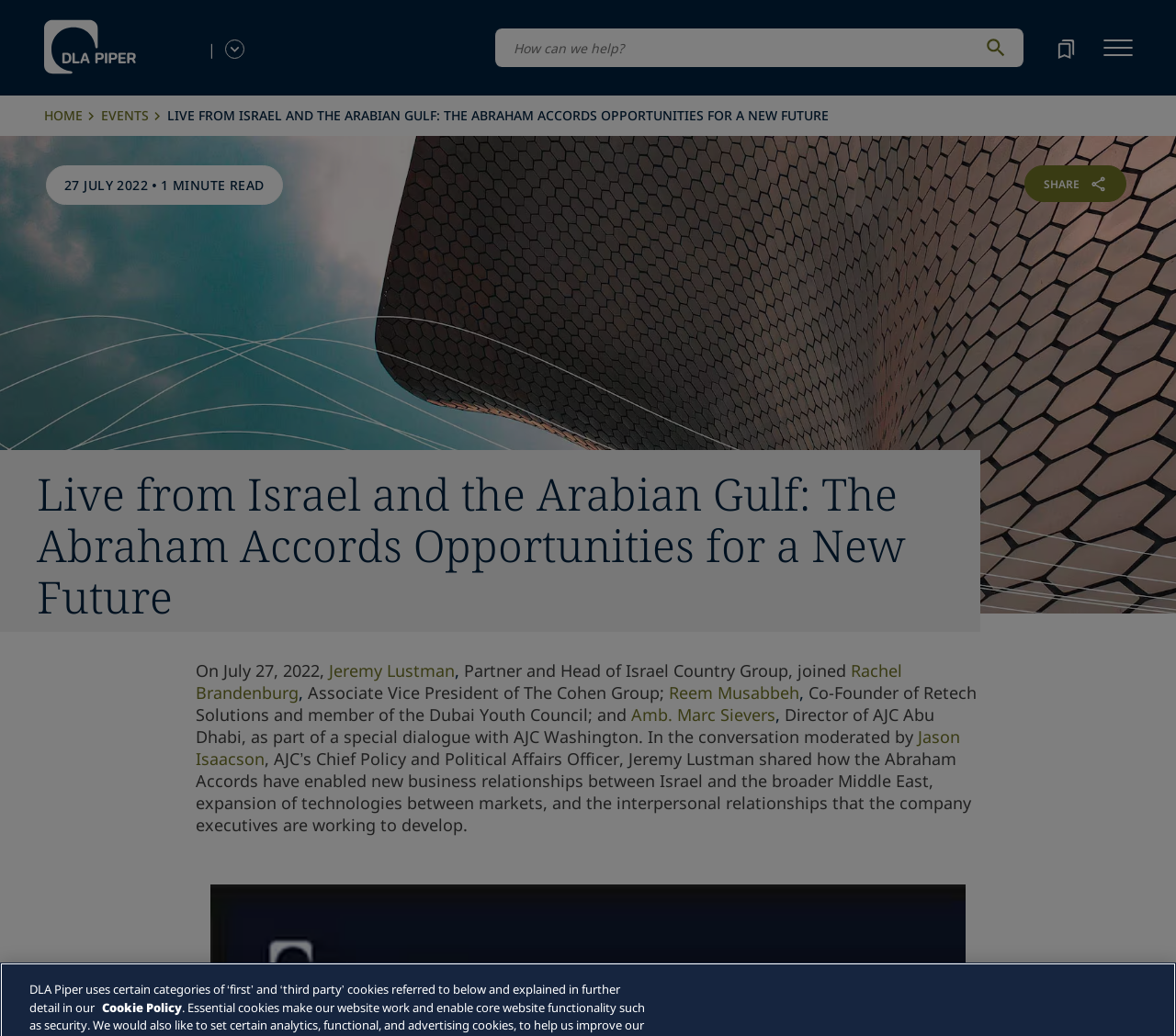What is the topic of the conversation?
Using the image as a reference, give a one-word or short phrase answer.

Abraham Accords